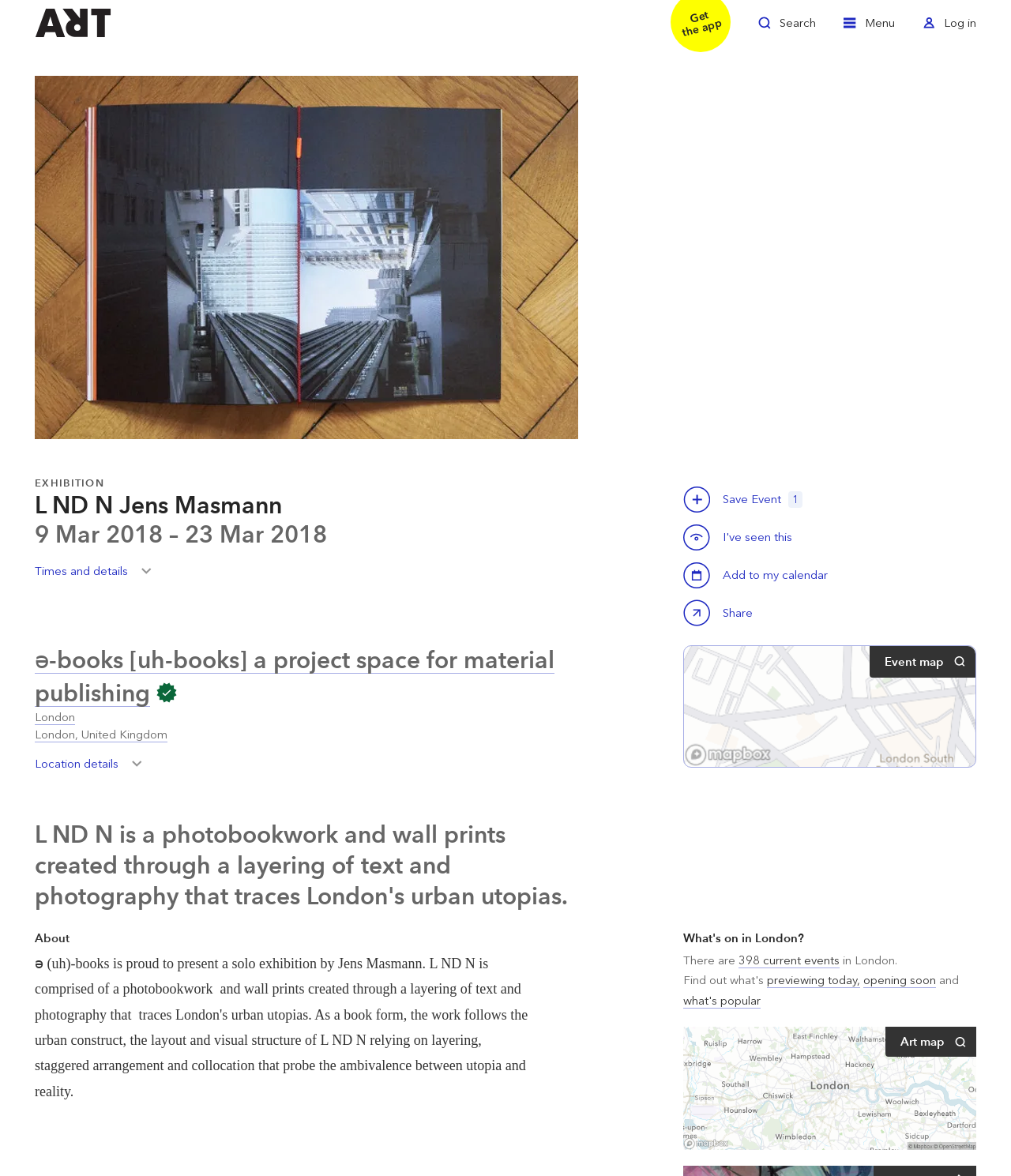Please specify the bounding box coordinates of the area that should be clicked to accomplish the following instruction: "Toggle search". The coordinates should consist of four float numbers between 0 and 1, i.e., [left, top, right, bottom].

[0.75, 0.01, 0.807, 0.038]